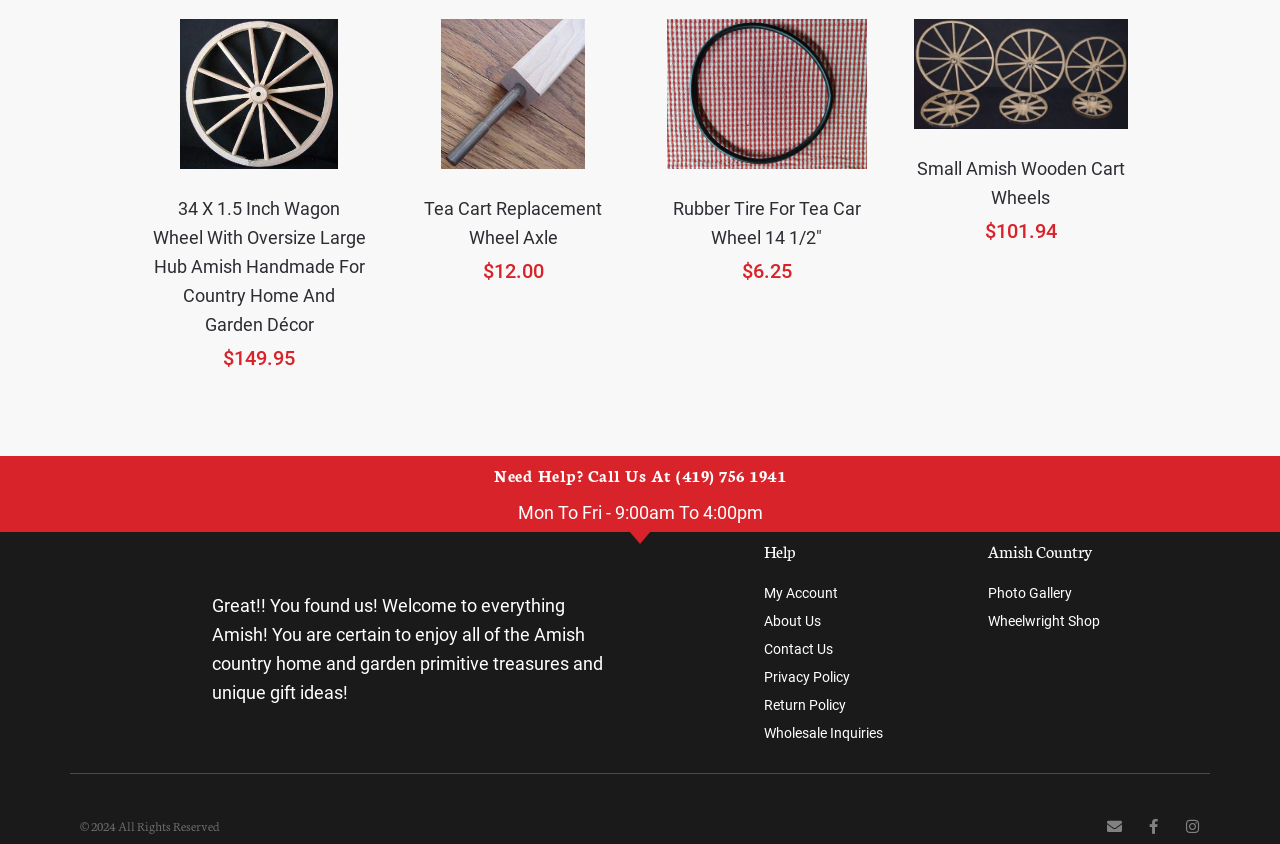What are the business hours for customer support?
Refer to the image and provide a thorough answer to the question.

I found the business hours for customer support by looking at the heading element with the text 'Mon To Fri - 9:00am To 4:00pm'.